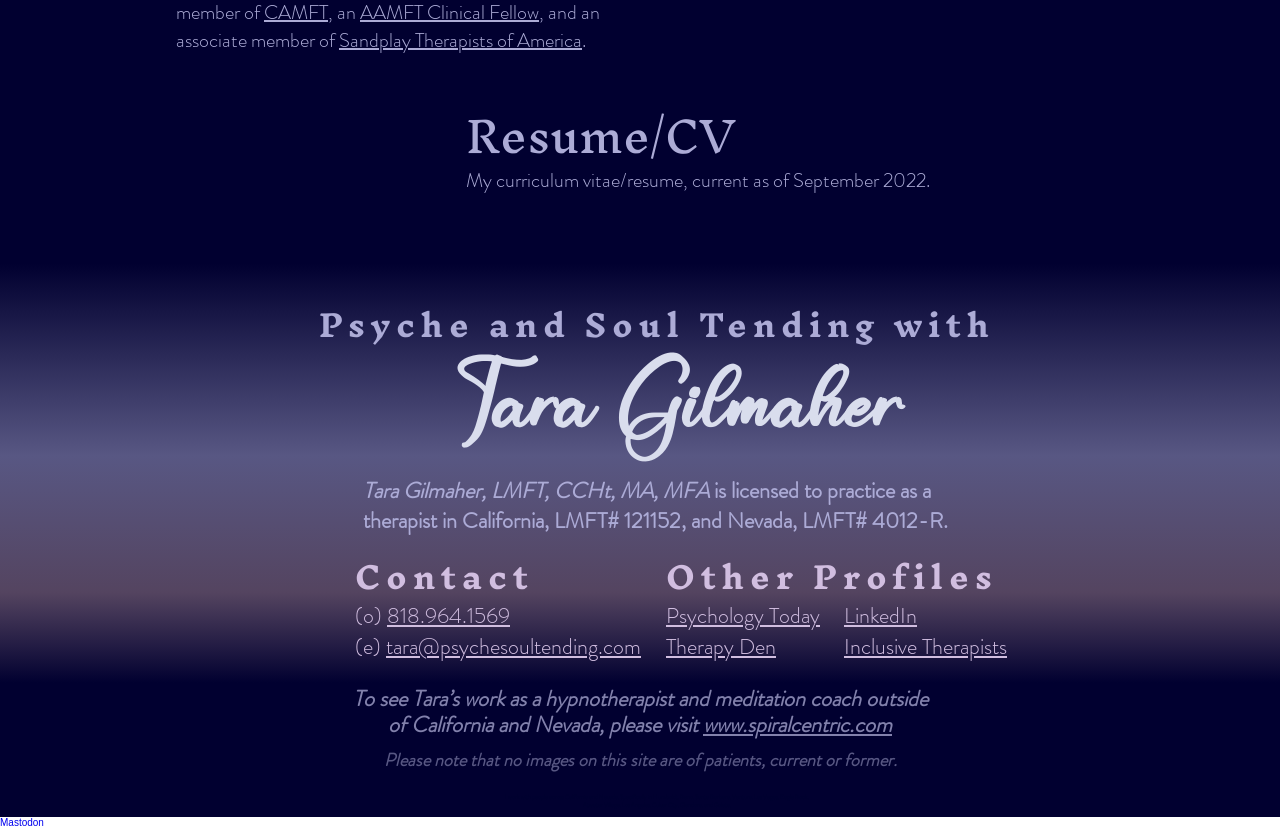Show the bounding box coordinates of the element that should be clicked to complete the task: "Check Tara's profile on Psychology Today".

[0.52, 0.725, 0.641, 0.762]